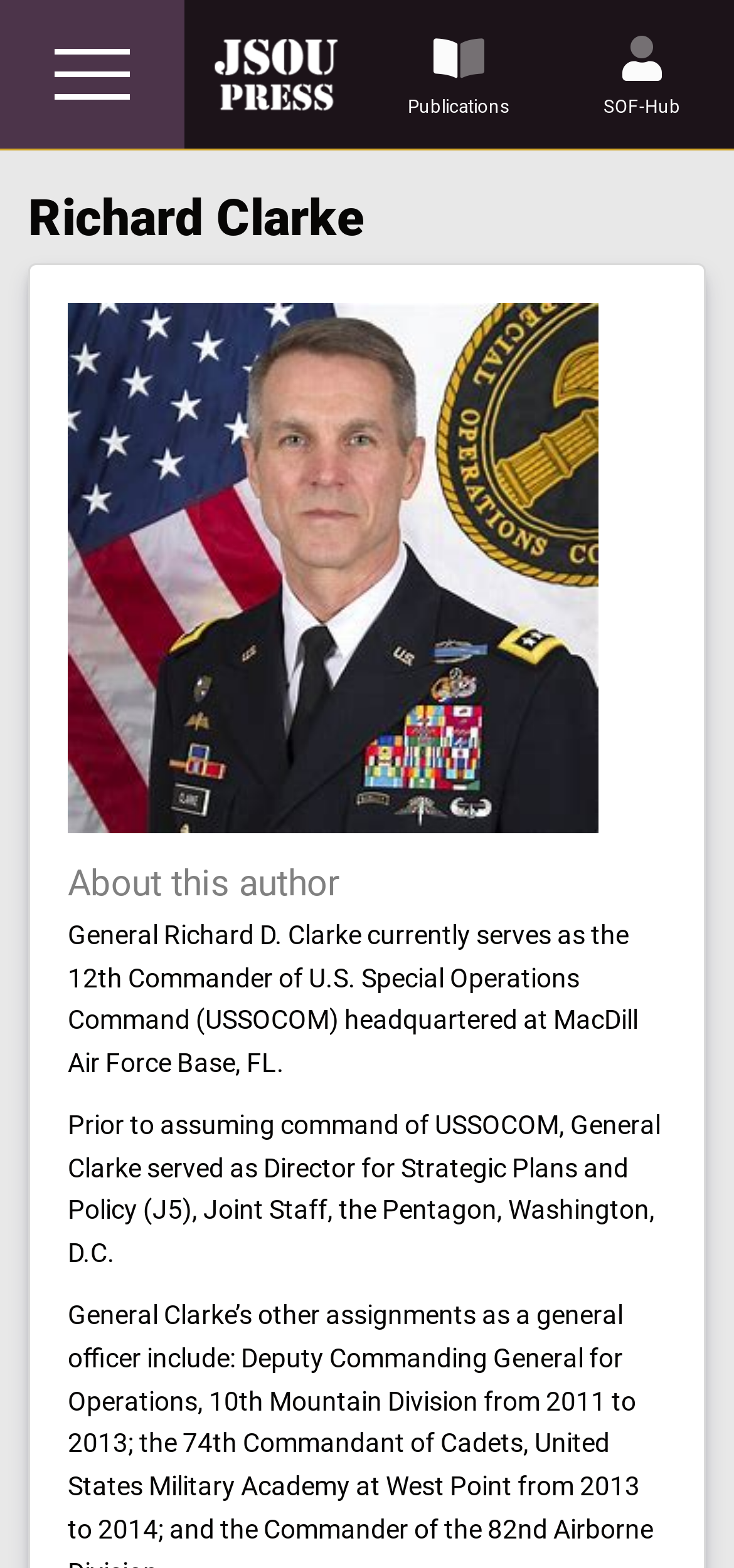Please indicate the bounding box coordinates for the clickable area to complete the following task: "Go to JSOU home page". The coordinates should be specified as four float numbers between 0 and 1, i.e., [left, top, right, bottom].

[0.038, 0.123, 0.136, 0.254]